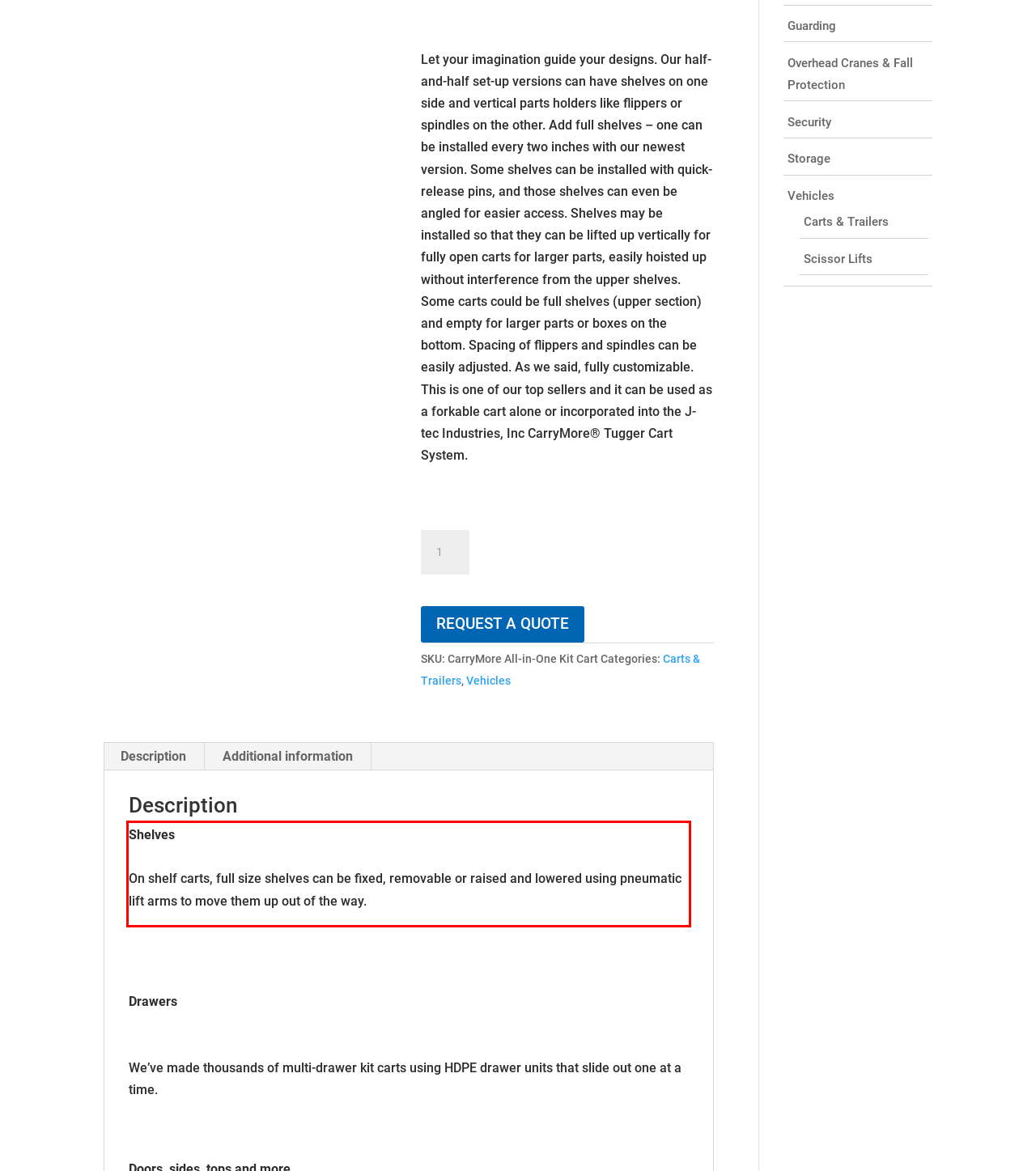Using the provided screenshot of a webpage, recognize and generate the text found within the red rectangle bounding box.

Shelves On shelf carts, full size shelves can be fixed, removable or raised and lowered using pneumatic lift arms to move them up out of the way.